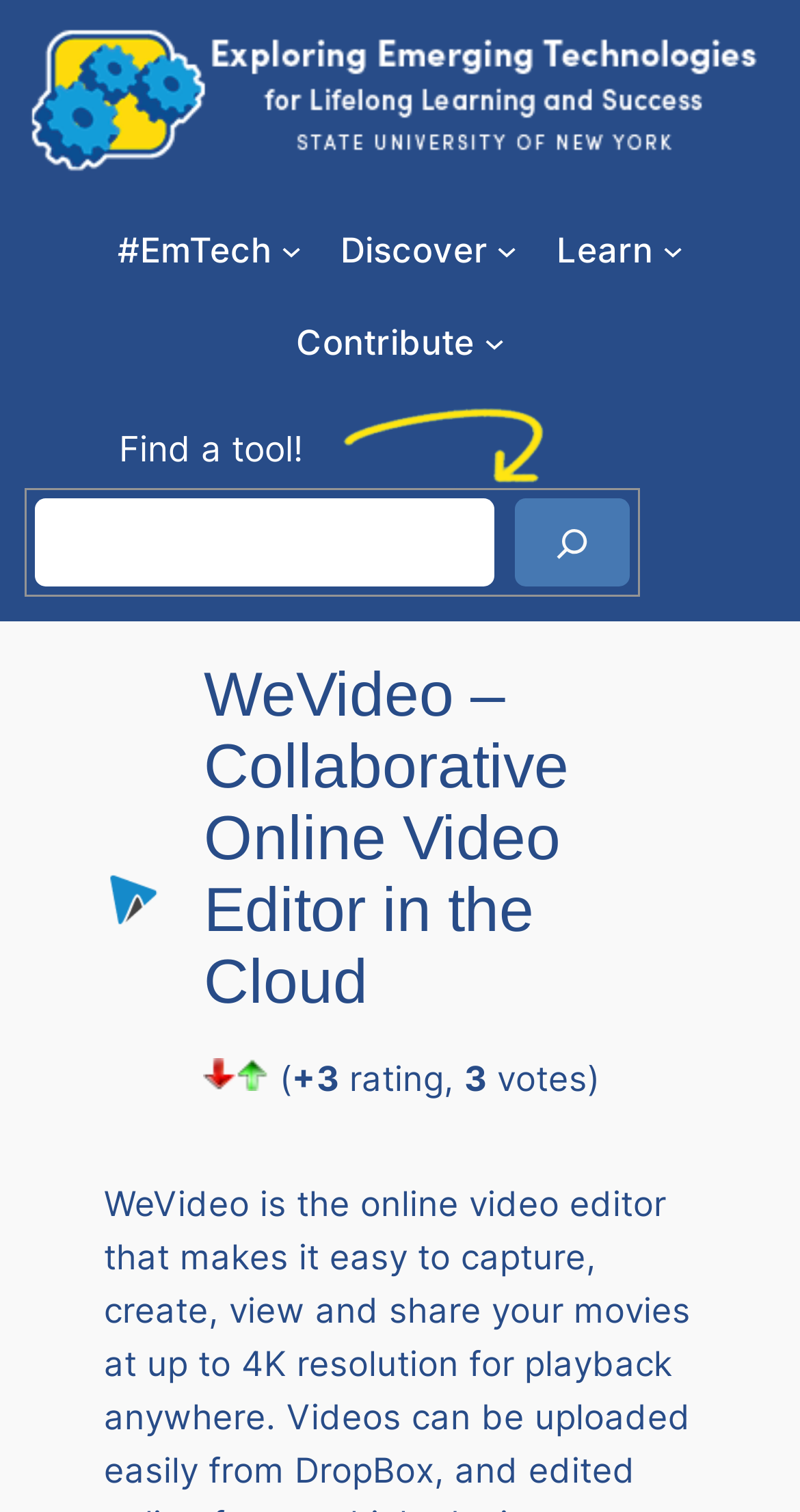What is the name of the video editor?
Please analyze the image and answer the question with as much detail as possible.

The name of the video editor can be found in the main section of the webpage, where it is written as 'WeVideo – Collaborative Online Video Editor in the Cloud'.